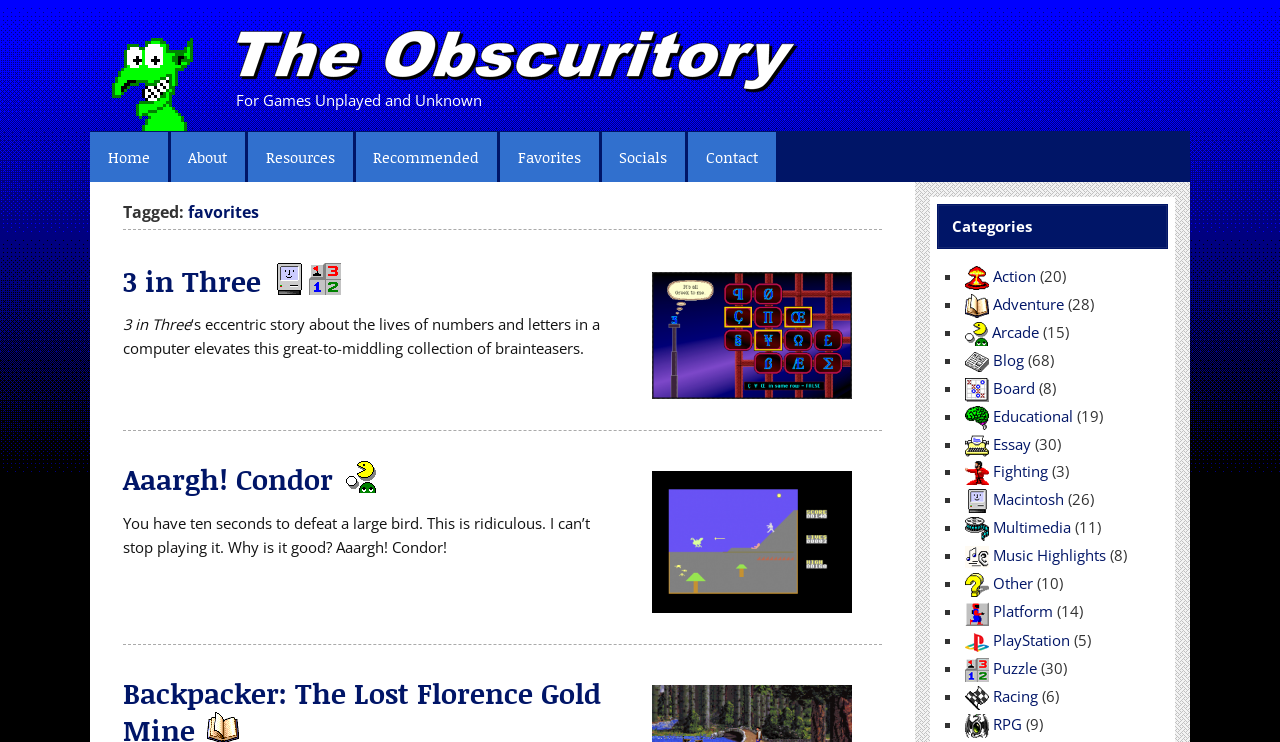Respond with a single word or phrase to the following question: How many categories are listed on the webpage?

12